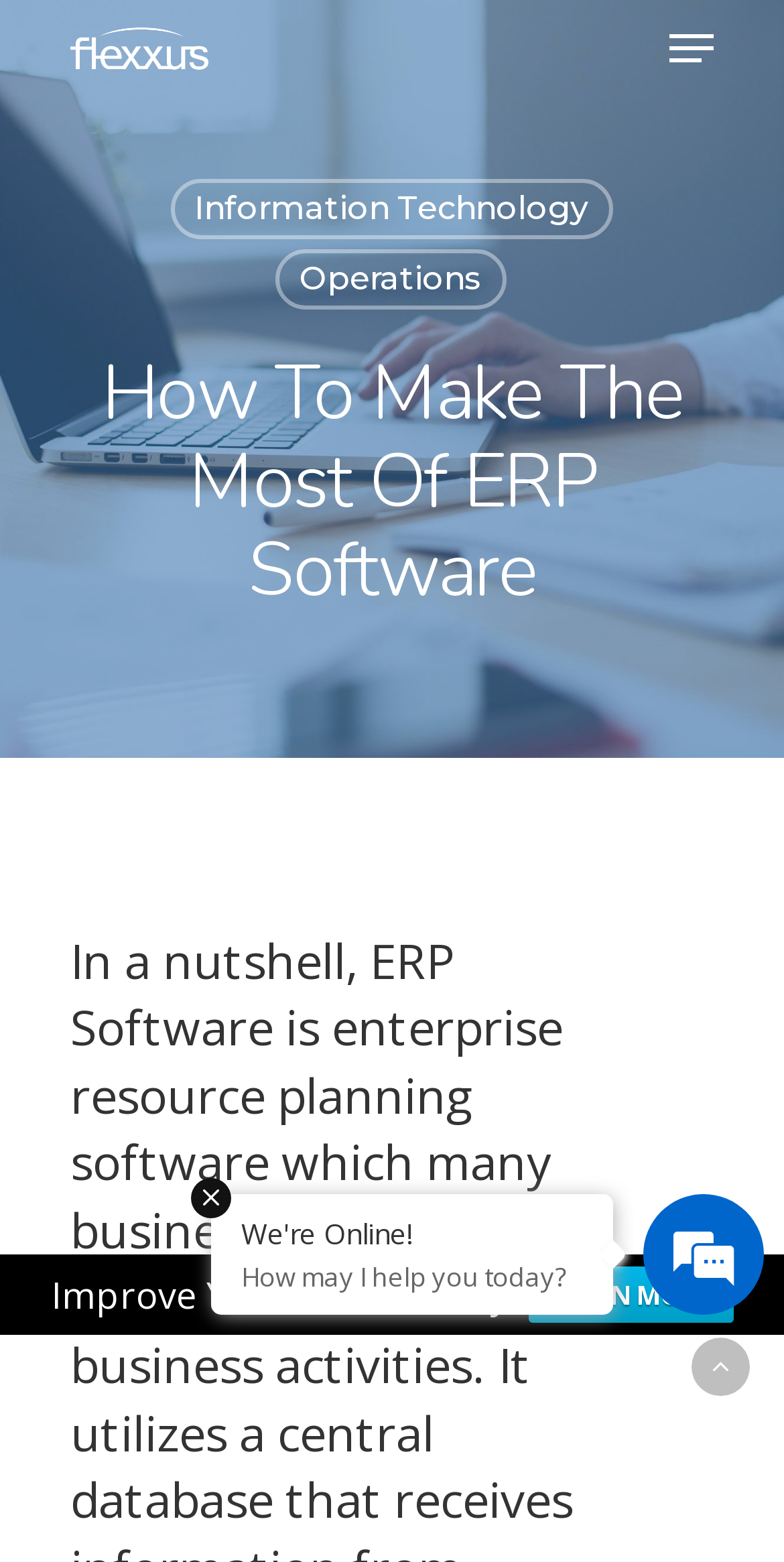What is the name of the company?
Answer the question using a single word or phrase, according to the image.

Flexxus